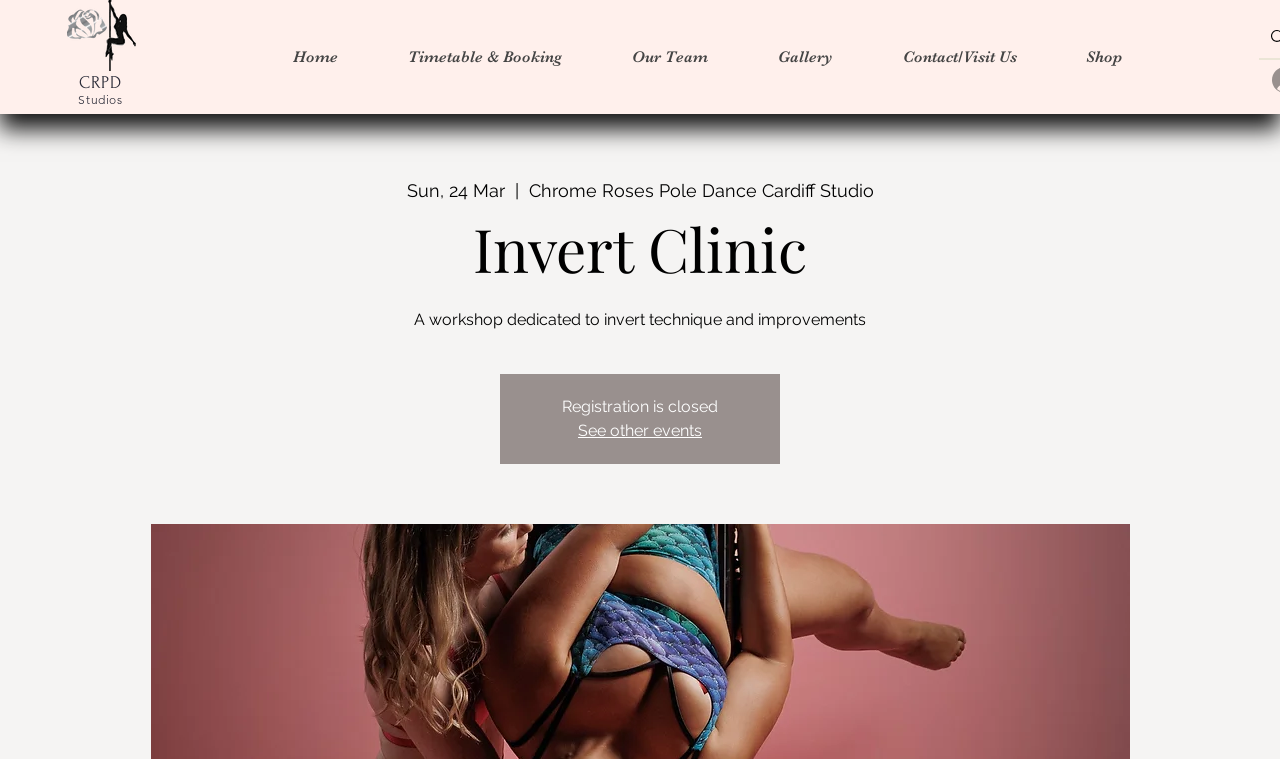Using the elements shown in the image, answer the question comprehensively: What is the link to see other events?

I found the answer by looking at the link element with the text 'See other events' which is located at [0.452, 0.554, 0.548, 0.58]. This link is likely to take the user to see other events.